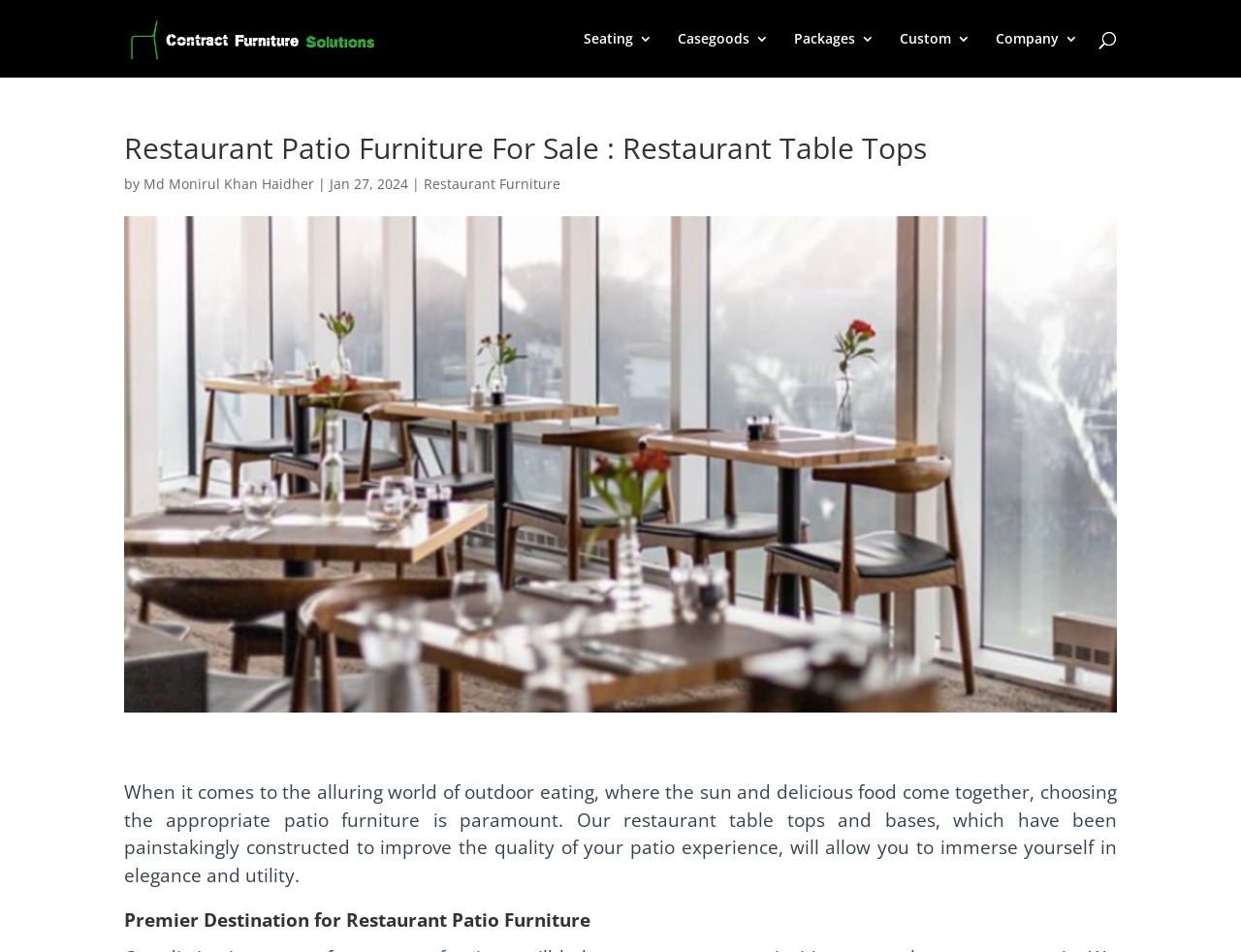What is the purpose of the patio furniture?
Please give a detailed answer to the question using the information shown in the image.

According to the text, the patio furniture is designed to 'improve the quality of your patio experience', suggesting that its purpose is to enhance the outdoor dining experience.